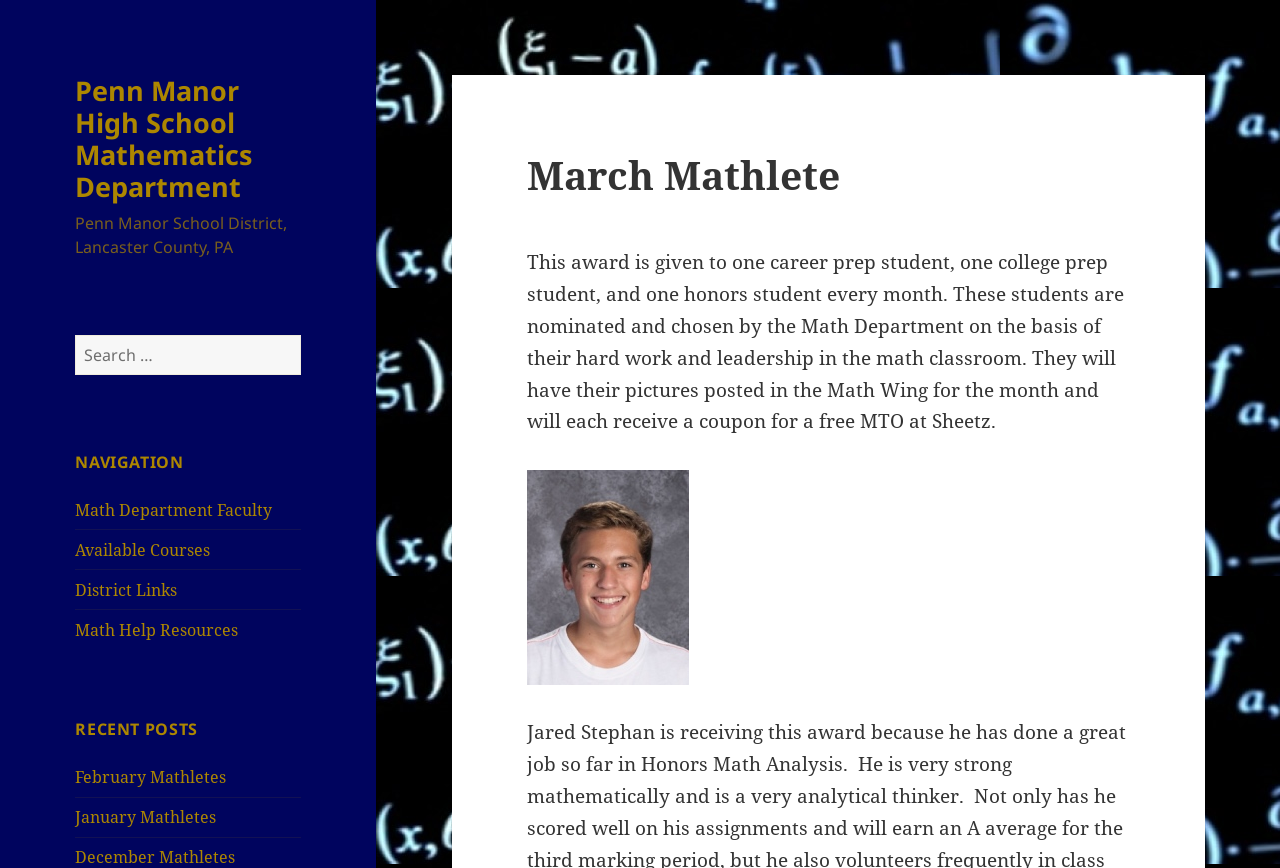Identify the bounding box coordinates for the element you need to click to achieve the following task: "Go to Math Department Faculty". The coordinates must be four float values ranging from 0 to 1, formatted as [left, top, right, bottom].

[0.059, 0.575, 0.213, 0.6]